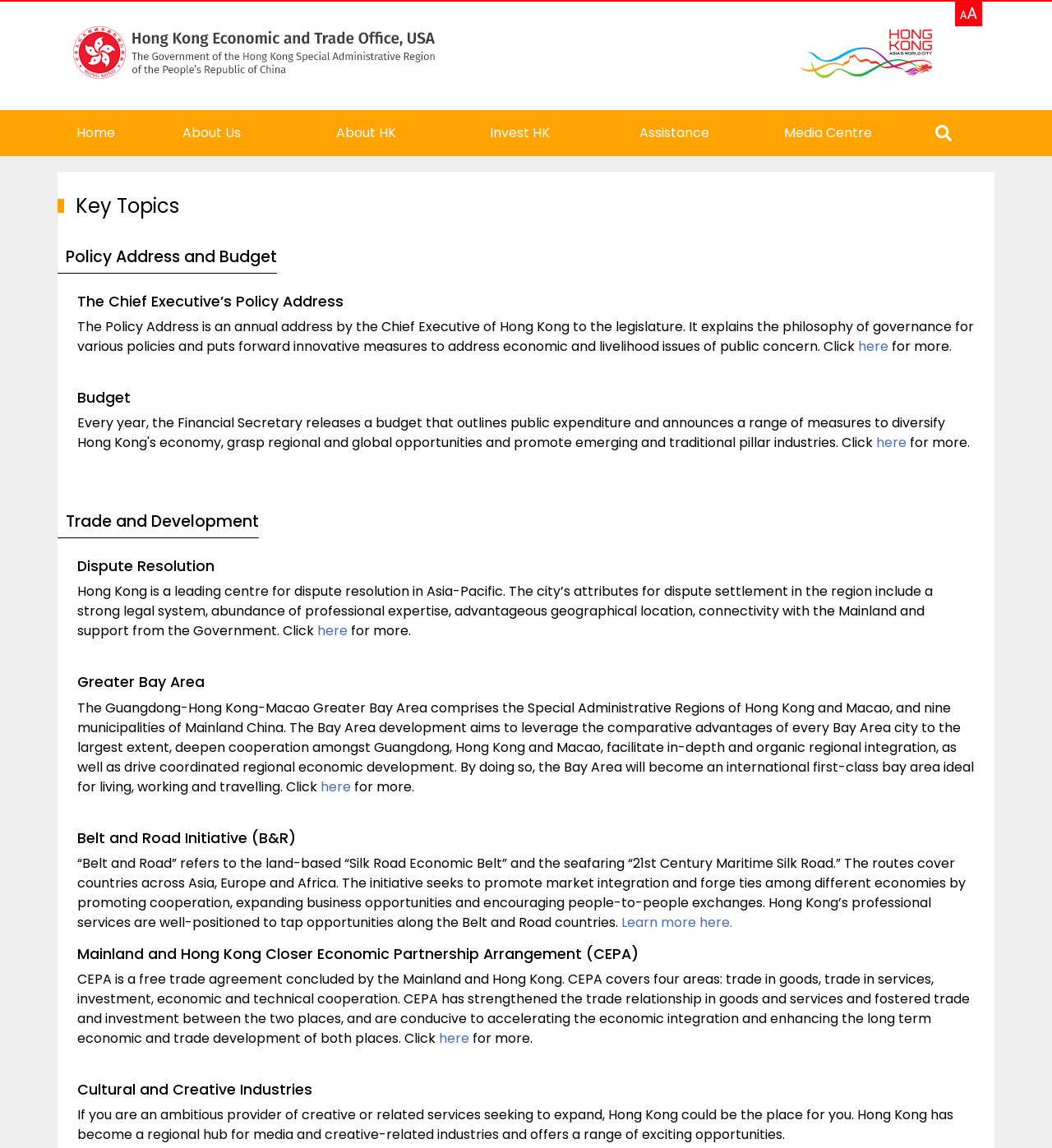Answer the question in a single word or phrase:
What is CEPA?

A free trade agreement